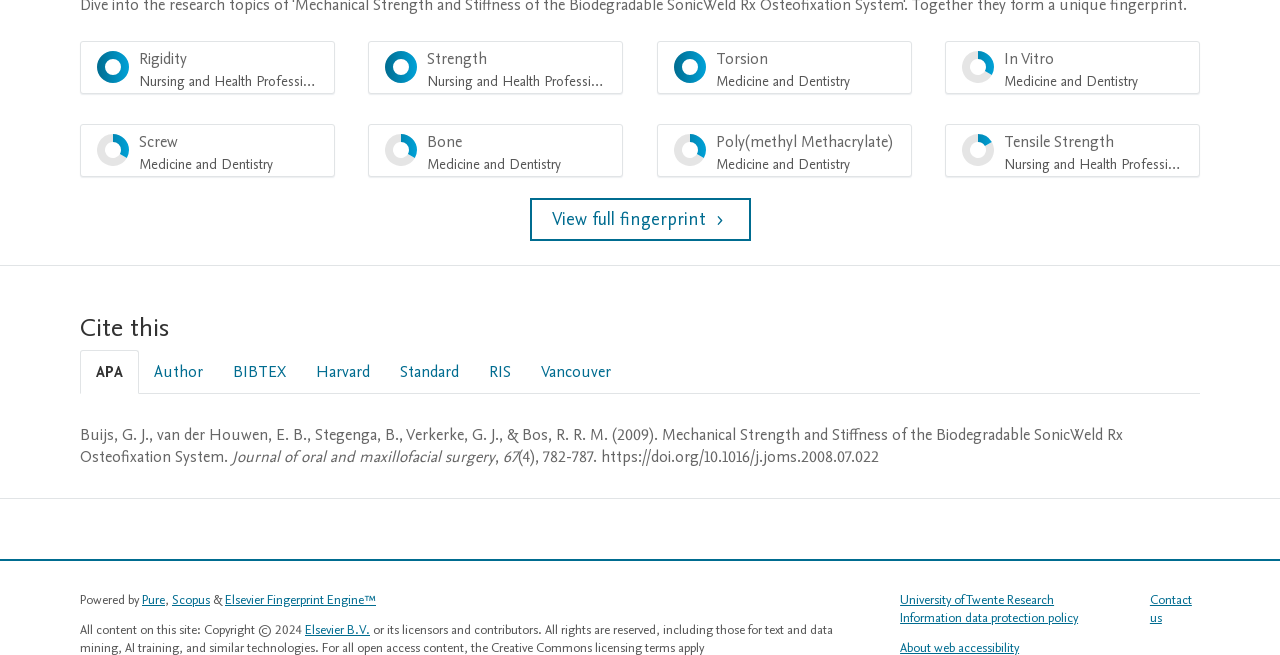What is the copyright year?
Answer the question with a thorough and detailed explanation.

I found the answer by looking at the footer section, where the copyright information is listed, including the year 2024.